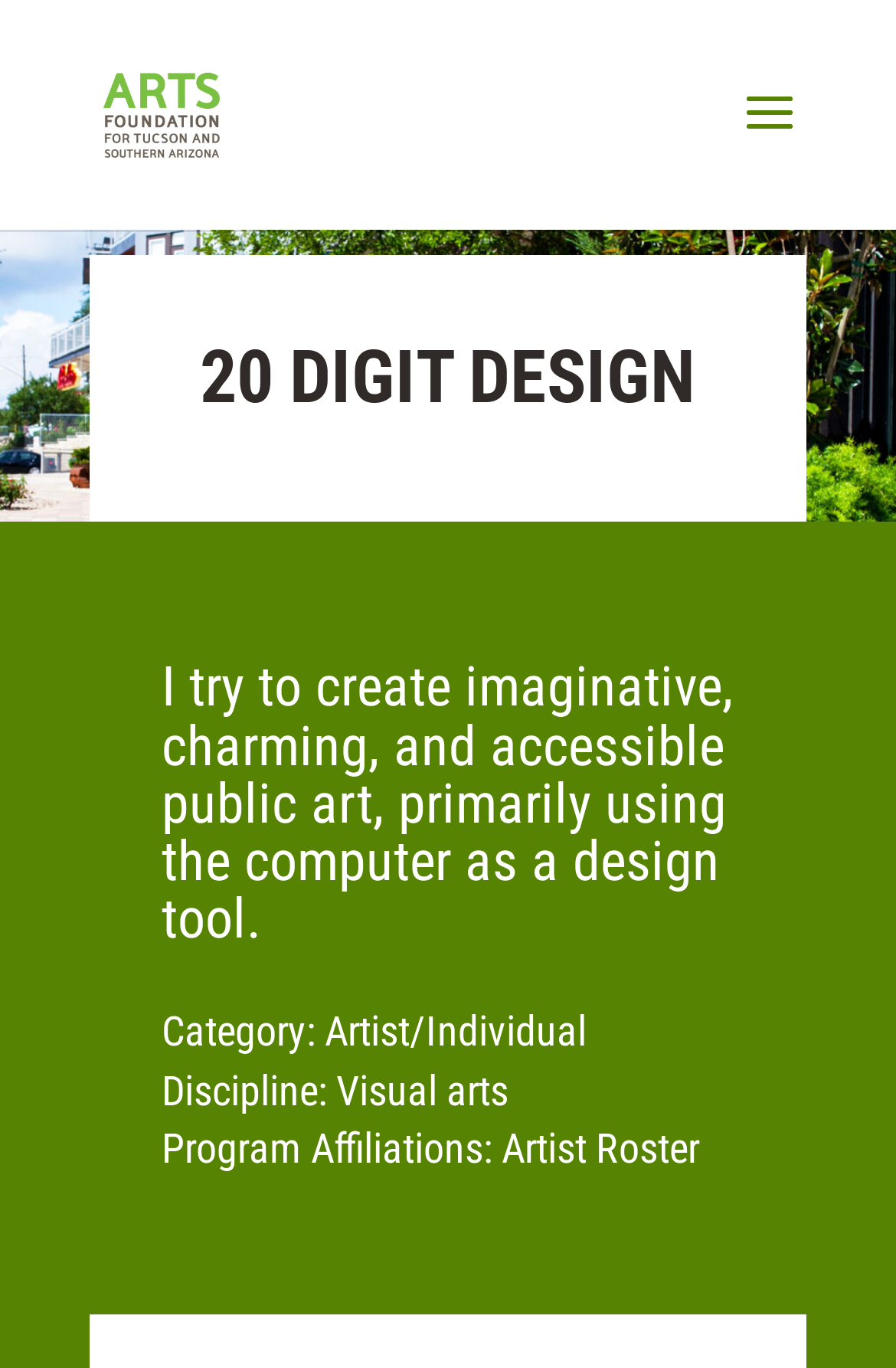With reference to the screenshot, provide a detailed response to the question below:
What type of art does the artist create?

I found the answer by looking at the link element with the text 'Visual arts' which is located at [0.375, 0.779, 0.567, 0.814]. This link is likely to be the discipline of the artist, which is visual arts.